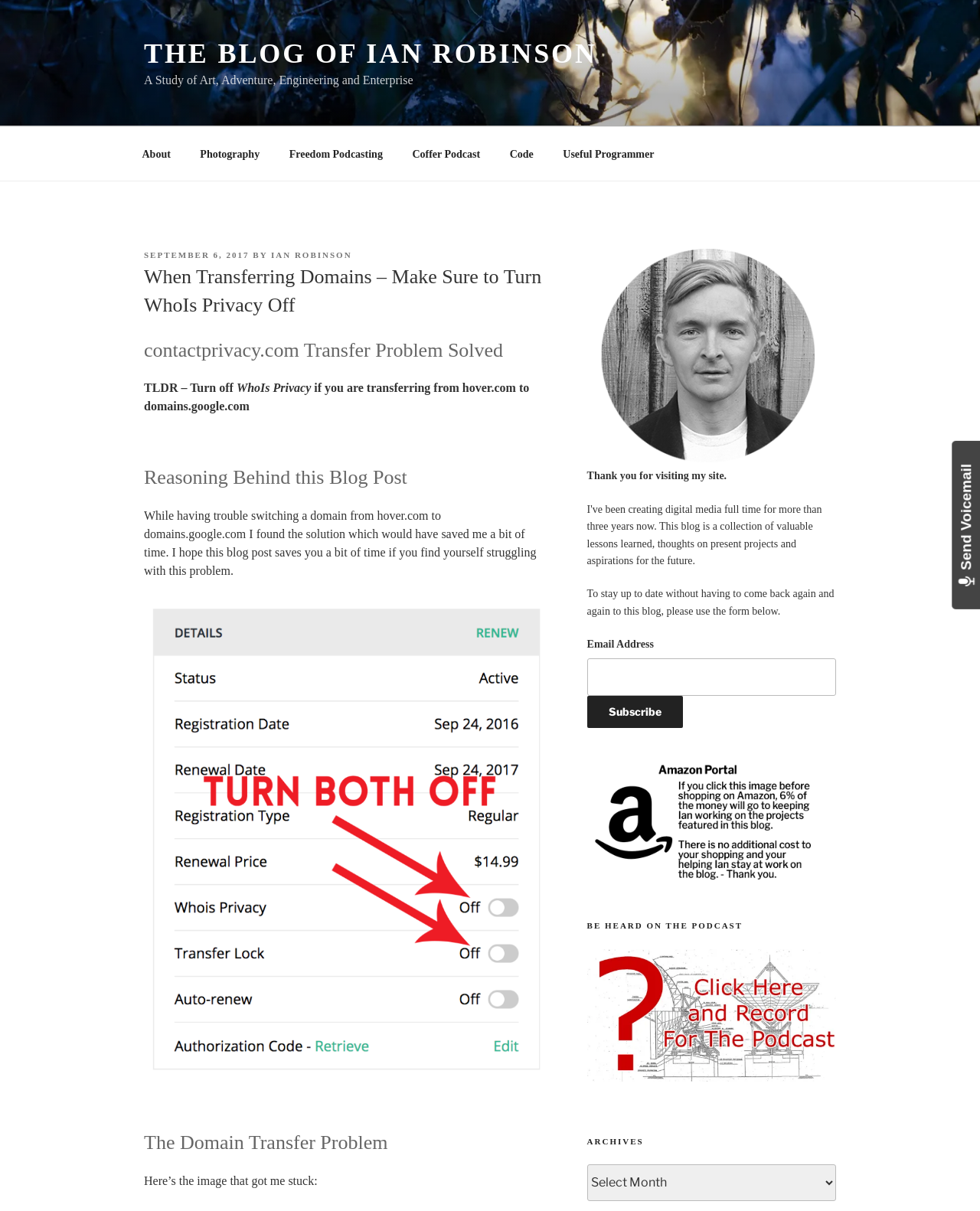With reference to the image, please provide a detailed answer to the following question: What is the name of the blog?

The name of the blog can be determined by looking at the top of the webpage, where it says 'THE BLOG OF IAN ROBINSON'.